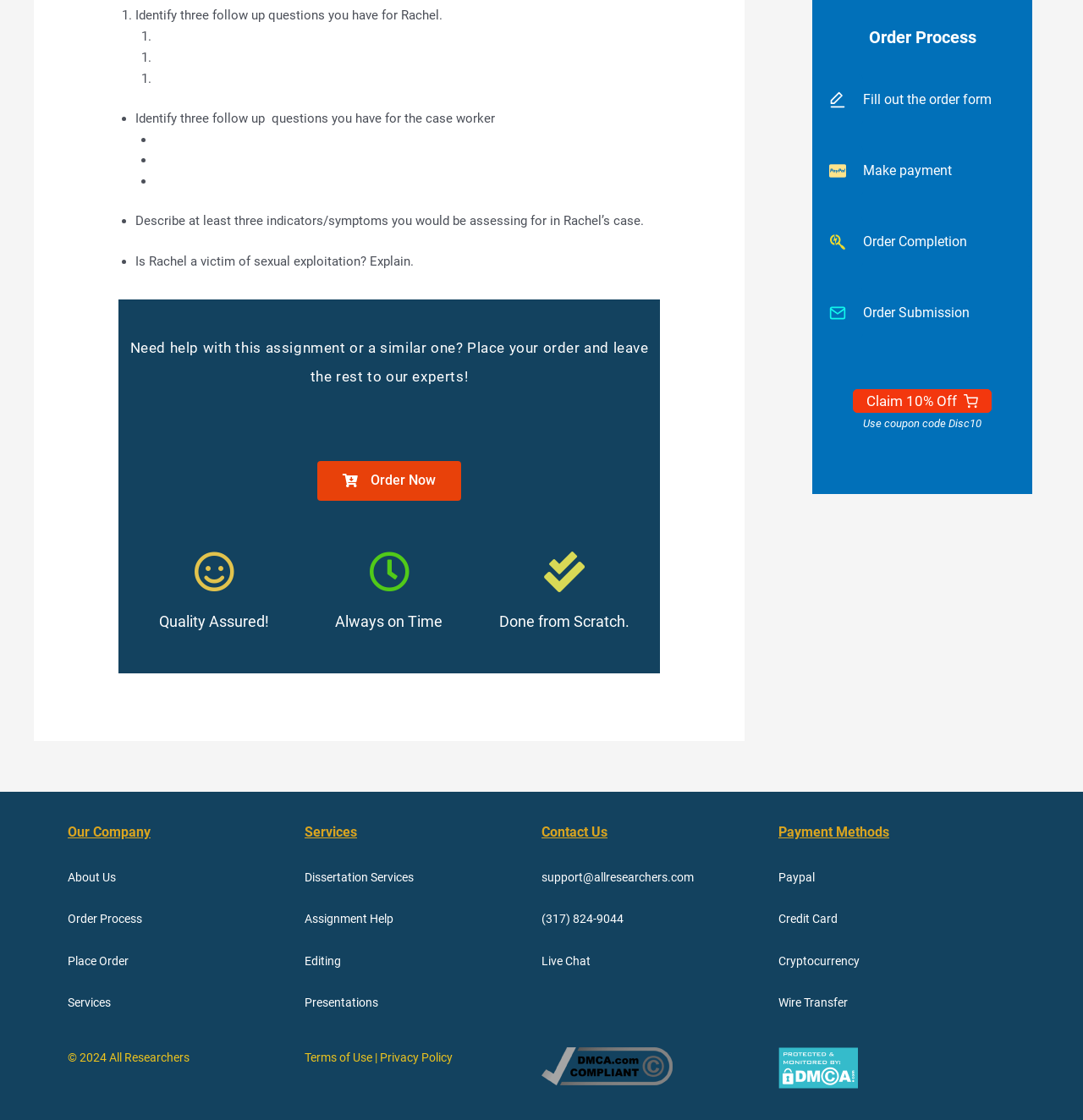Please specify the bounding box coordinates in the format (top-left x, top-left y, bottom-right x, bottom-right y), with values ranging from 0 to 1. Identify the bounding box for the UI component described as follows: Editing

[0.281, 0.852, 0.315, 0.864]